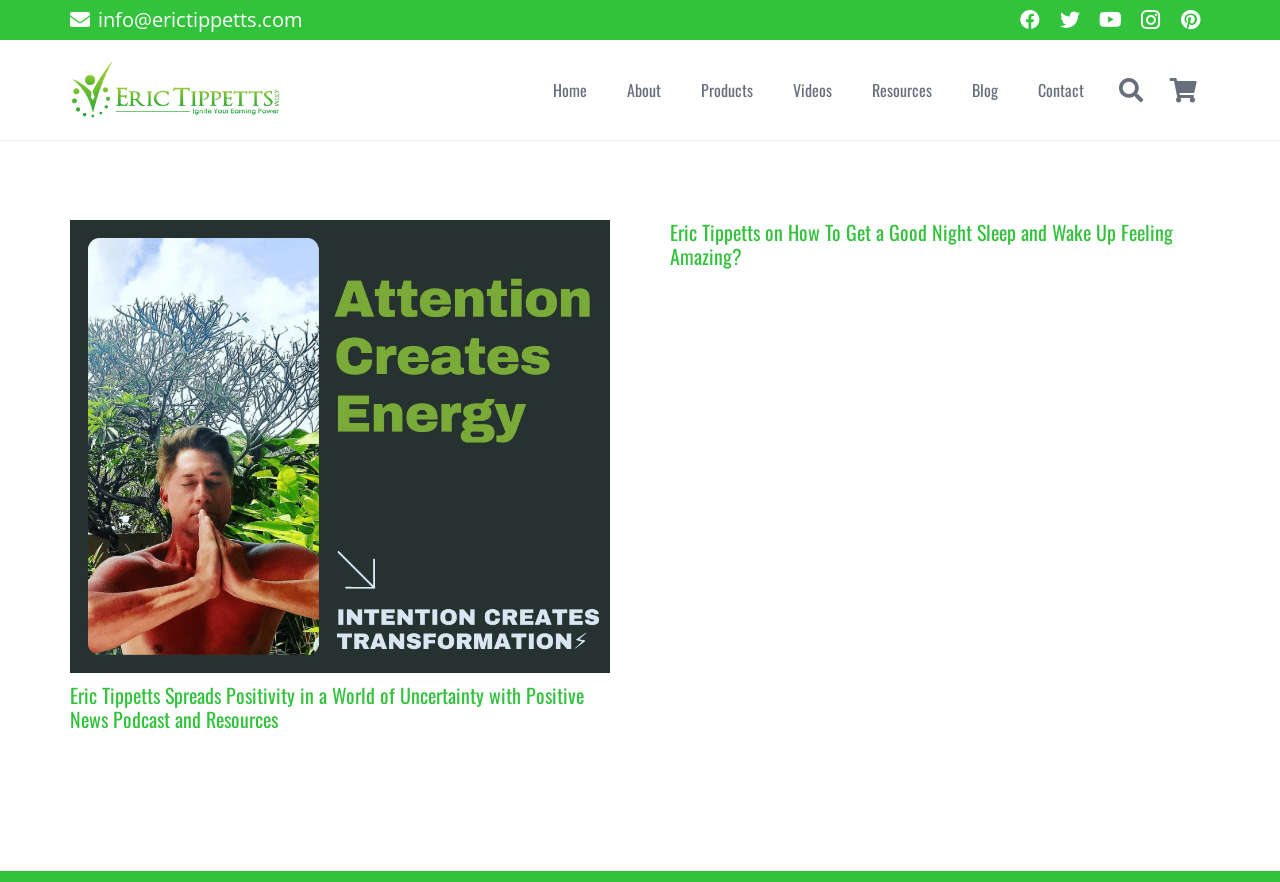Provide the bounding box coordinates of the HTML element described as: "aria-label="Instagram" title="Instagram"". The bounding box coordinates should be four float numbers between 0 and 1, i.e., [left, top, right, bottom].

[0.883, 0.0, 0.914, 0.045]